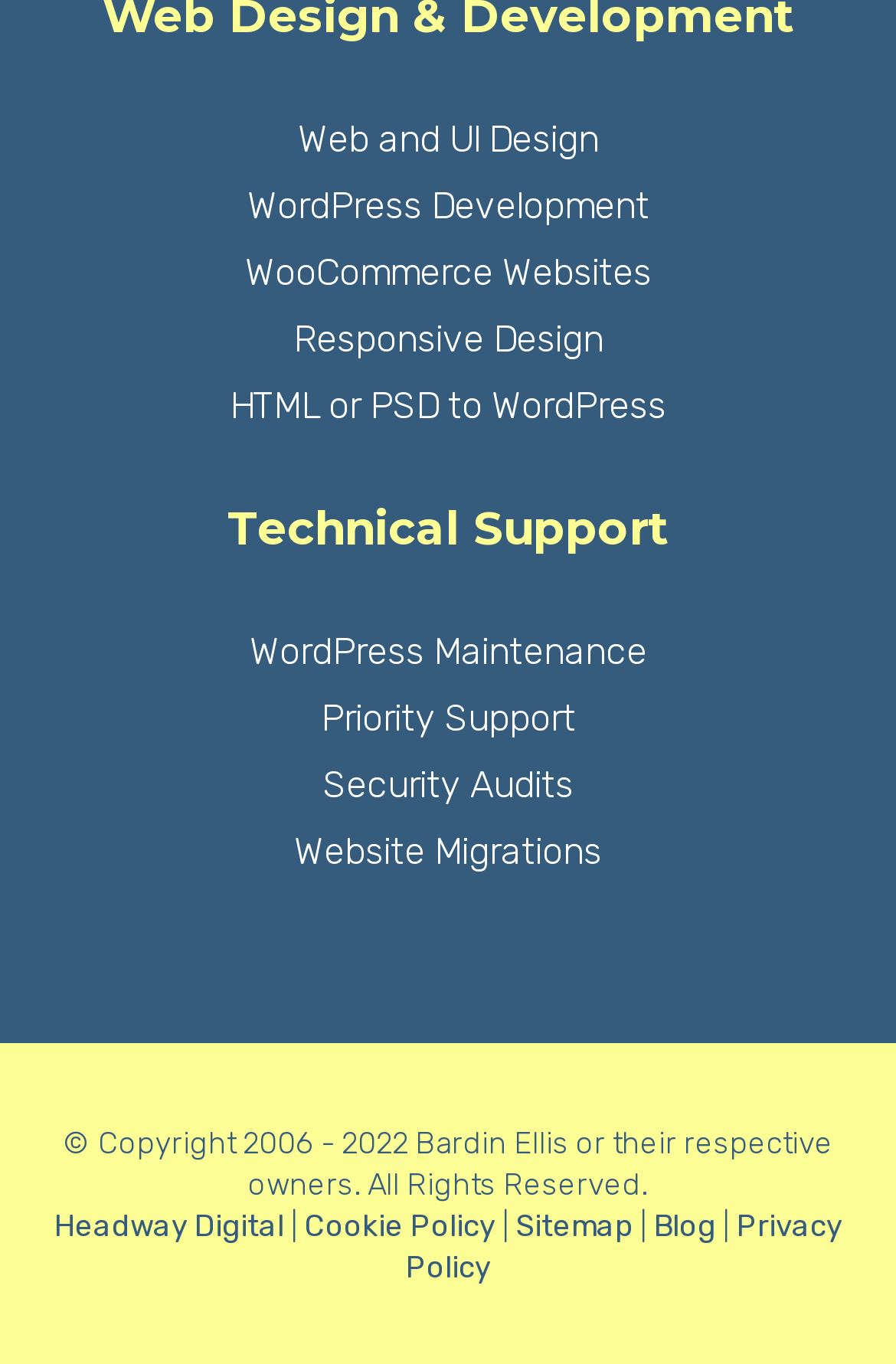What is the category of WordPress Development?
Examine the image and provide an in-depth answer to the question.

The link 'WordPress Development' is present on the webpage, and based on its position and context, it appears to be a service offered by the website.